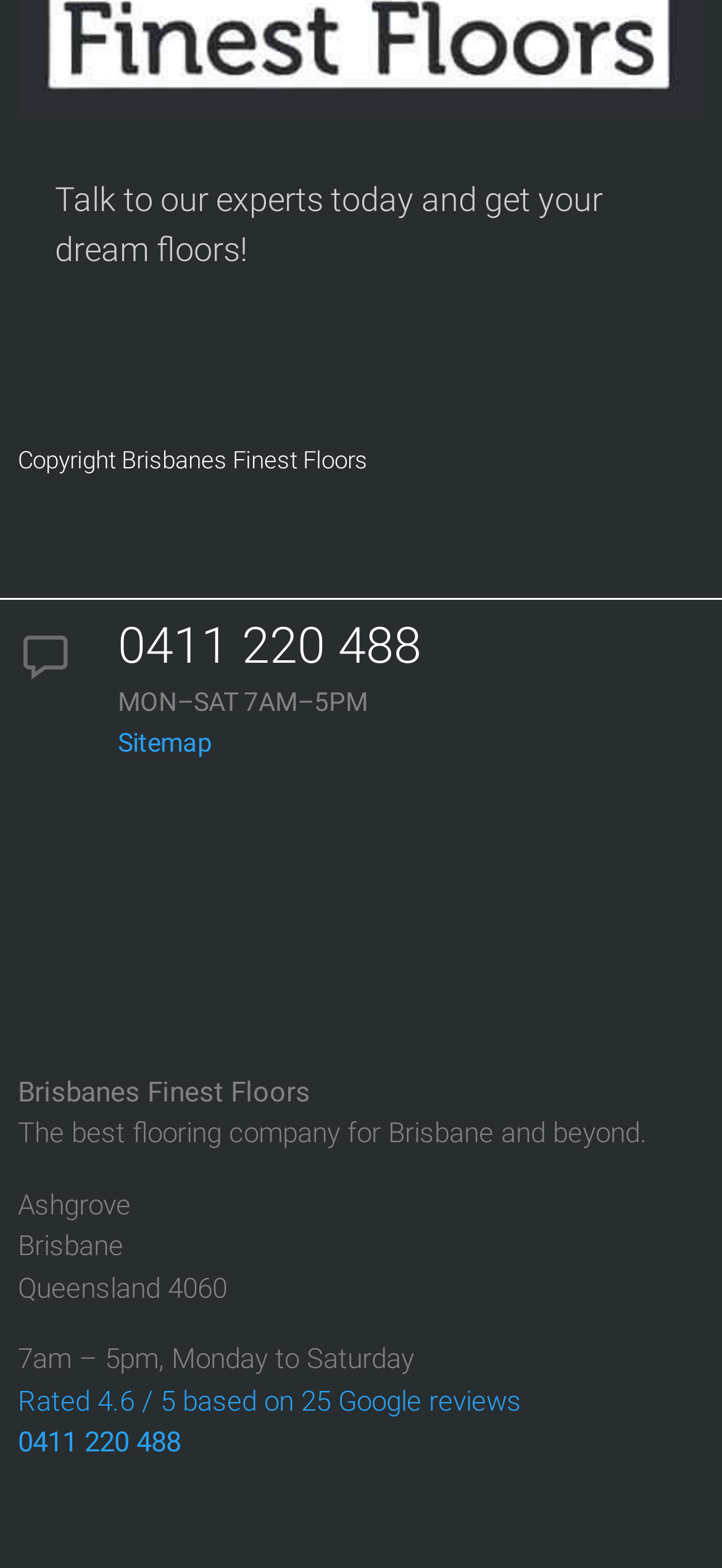Determine the bounding box for the described HTML element: "alt="Brisbanes Finest Floors"". Ensure the coordinates are four float numbers between 0 and 1 in the format [left, top, right, bottom].

[0.025, 0.659, 0.281, 0.68]